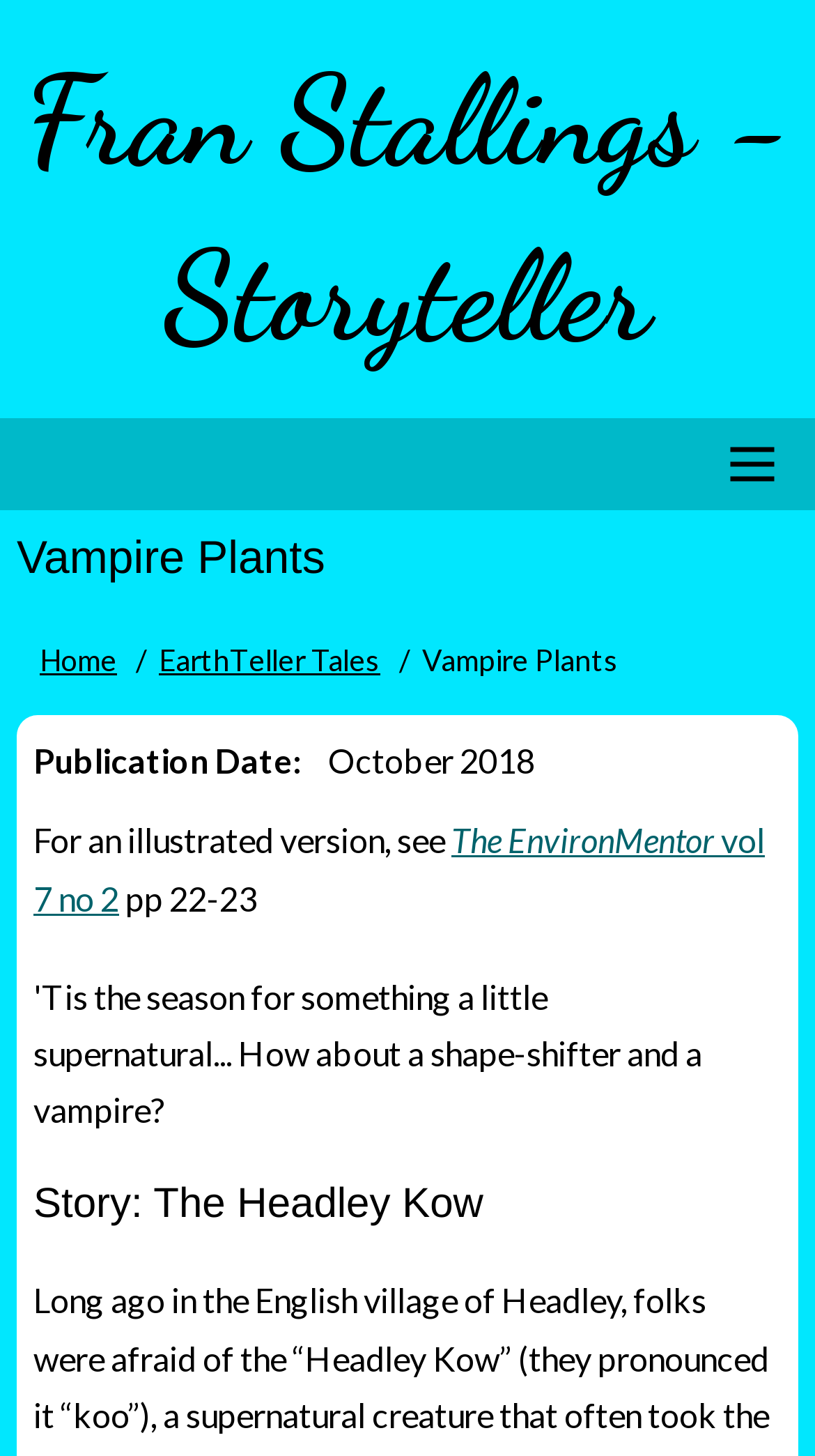Find the bounding box coordinates corresponding to the UI element with the description: "EarthTeller Tales". The coordinates should be formatted as [left, top, right, bottom], with values as floats between 0 and 1.

[0.195, 0.441, 0.467, 0.466]